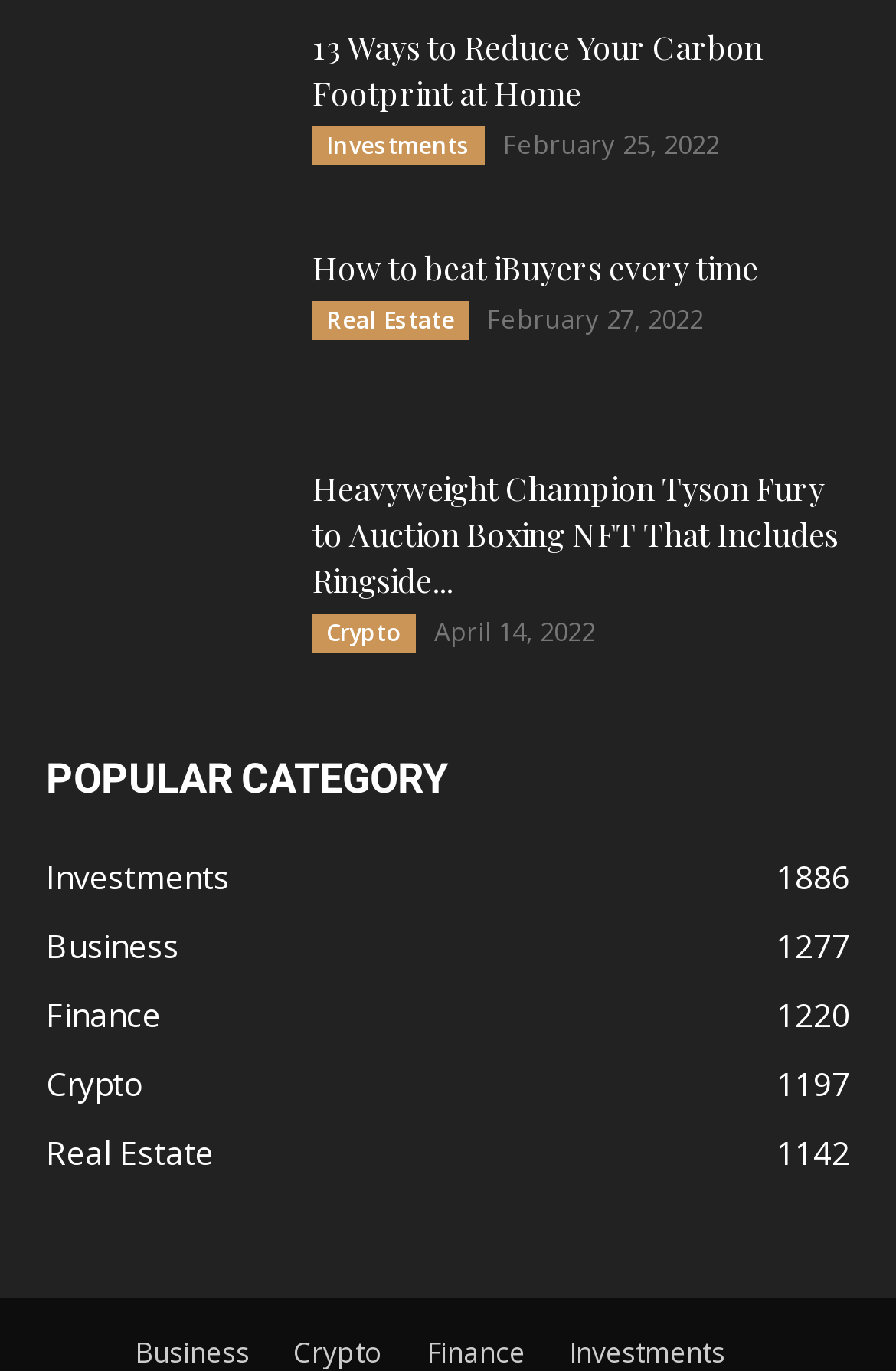How many popular categories are listed?
Please provide a full and detailed response to the question.

I counted the number of link elements under the heading element with the bounding box coordinates [0.051, 0.543, 0.949, 0.591], which contains the text 'POPULAR CATEGORY'. I found four link elements with the texts 'Investments 1886', 'Business 1277', 'Finance 1220', and 'Crypto 1197'.